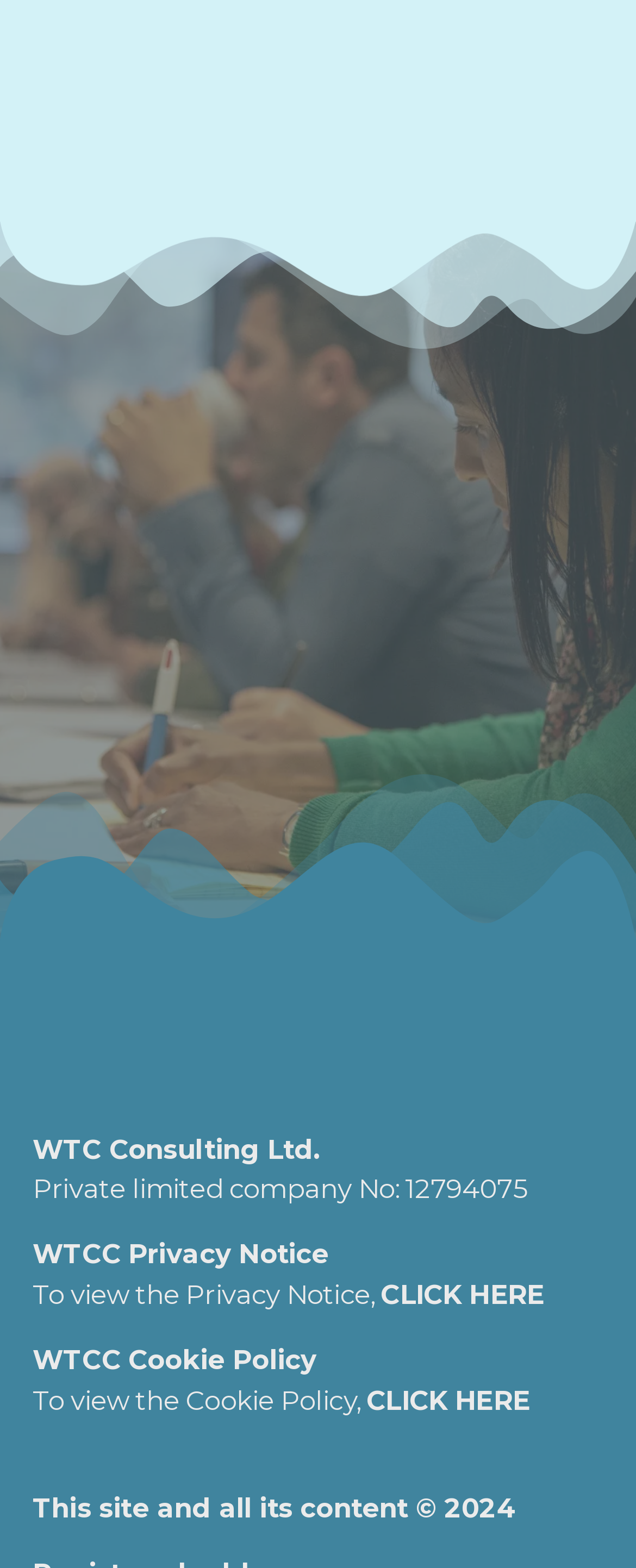What is the year of copyright?
Give a thorough and detailed response to the question.

The year of copyright can be found in the StaticText element at the bottom of the webpage, which states 'This site and all its content © 2024'. This indicates that the webpage and its content are copyrighted as of 2024.